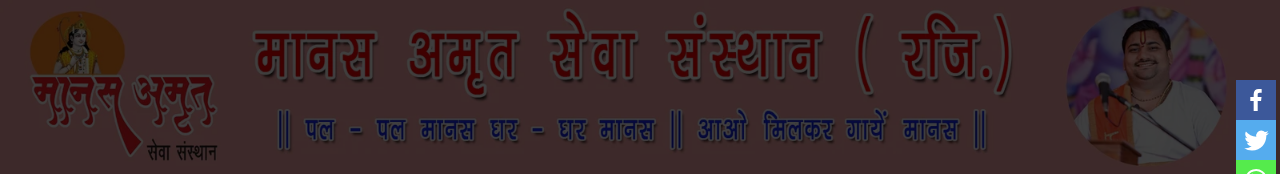Can you give a comprehensive explanation to the question given the content of the image?
What is the shape of the portrait on the right side?

The caption describes the portrait on the right side as circular, suggesting that it is a rounded shape.